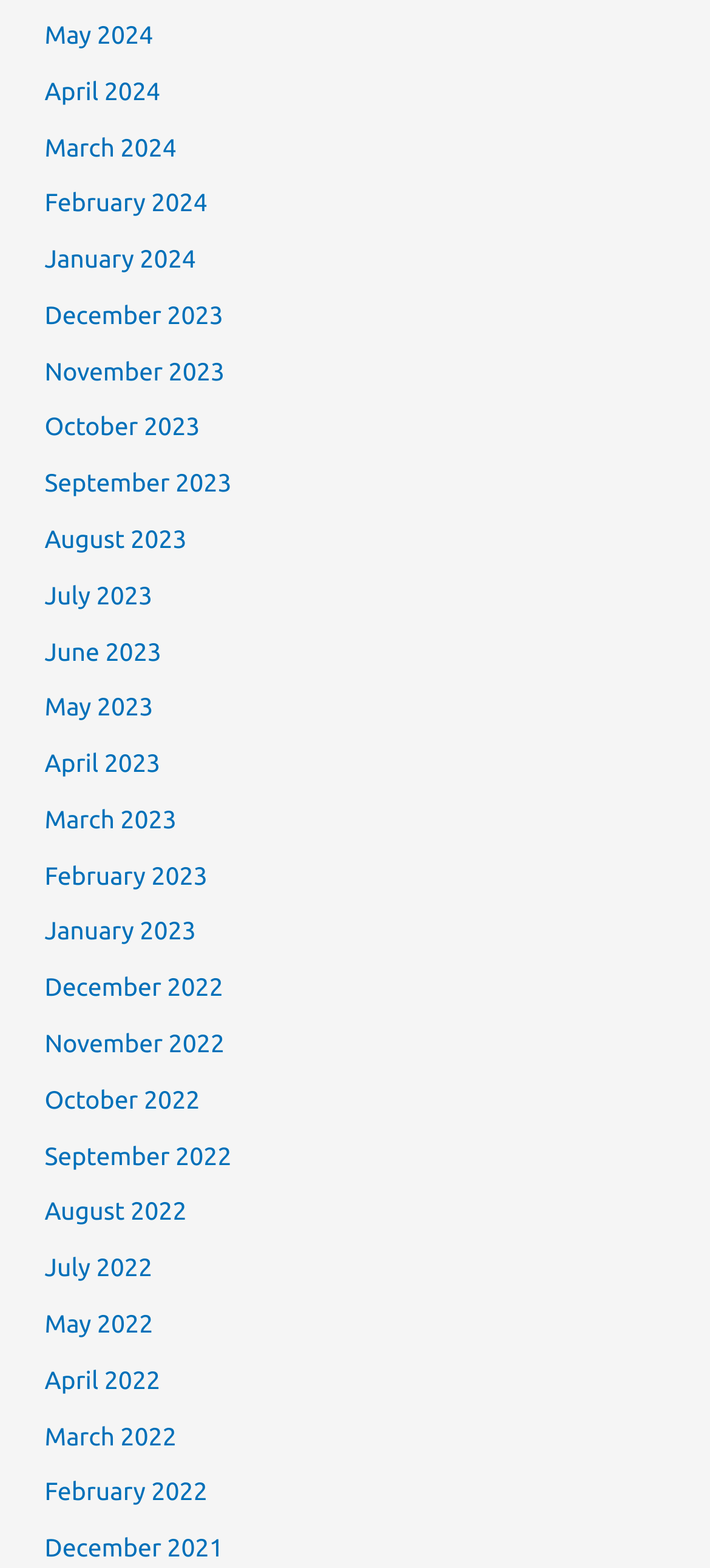Locate the bounding box coordinates of the element that should be clicked to execute the following instruction: "Browse August 2022".

[0.063, 0.763, 0.263, 0.782]